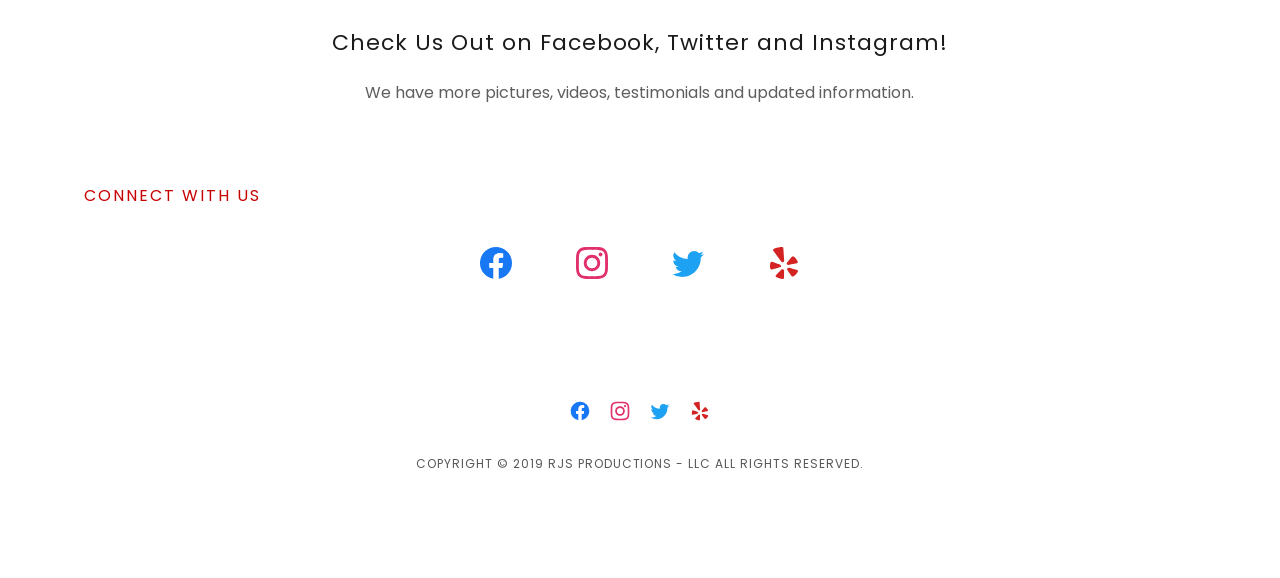What is the copyright year mentioned at the bottom of the webpage? Examine the screenshot and reply using just one word or a brief phrase.

2019